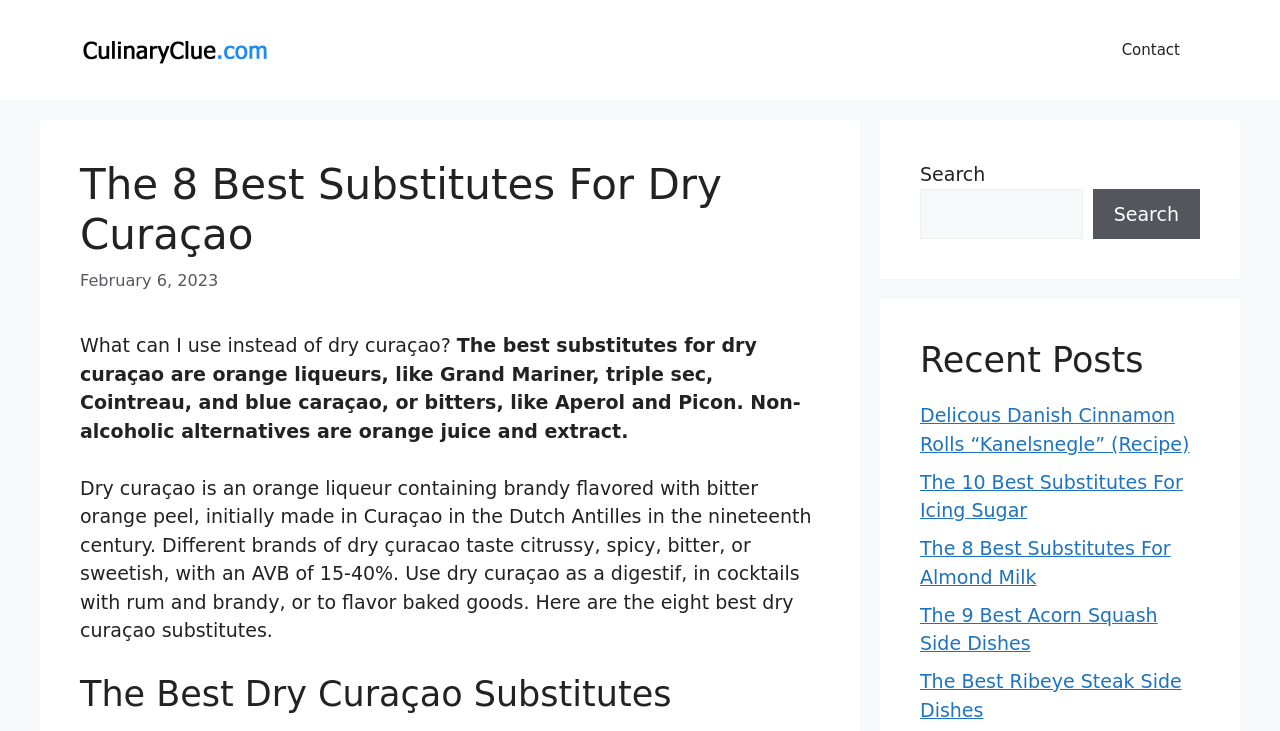Please answer the following question using a single word or phrase: How many substitutes for dry curaçao are listed?

8